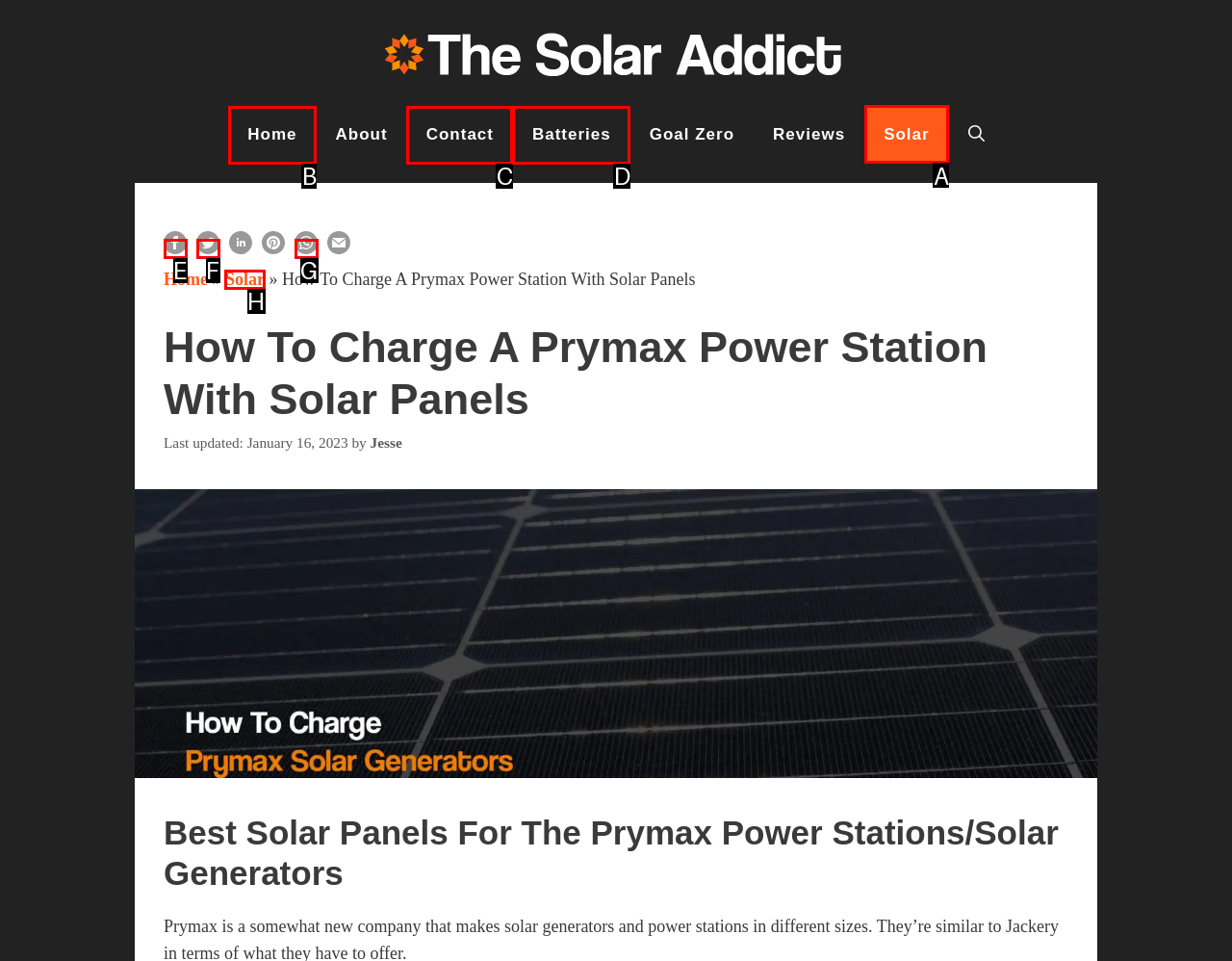Indicate the letter of the UI element that should be clicked to accomplish the task: Click on the 'Solar' link. Answer with the letter only.

A